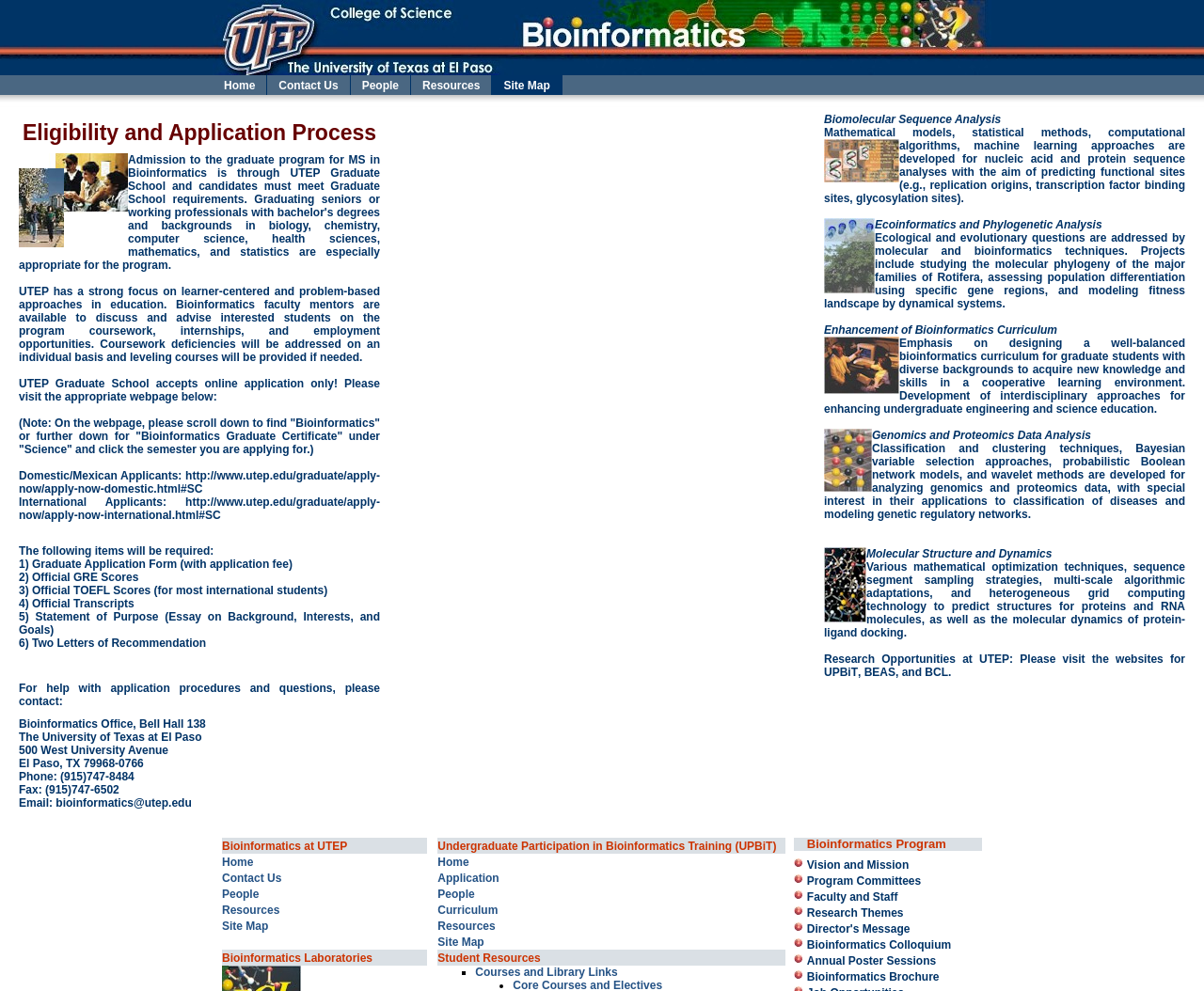What is the application process for international students?
Please utilize the information in the image to give a detailed response to the question.

According to the webpage, international students need to visit the UTEP Graduate School's website at http://www.utep.edu/graduate/apply-now/apply-now-international.html#SC to apply for the MS in Bioinformatics program.